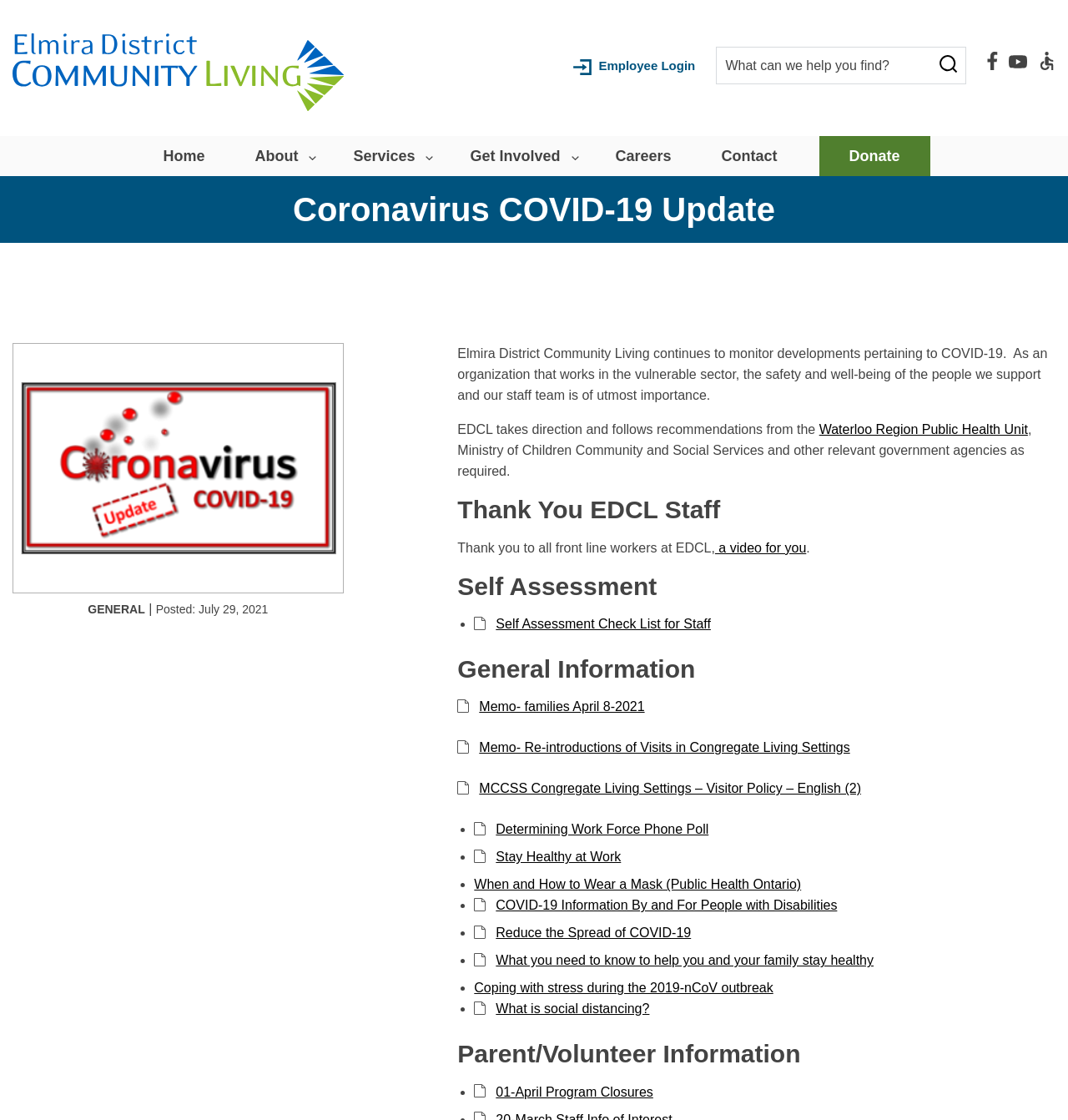Ascertain the bounding box coordinates for the UI element detailed here: "YouTube". The coordinates should be provided as [left, top, right, bottom] with each value being a float between 0 and 1.

[0.945, 0.048, 0.962, 0.068]